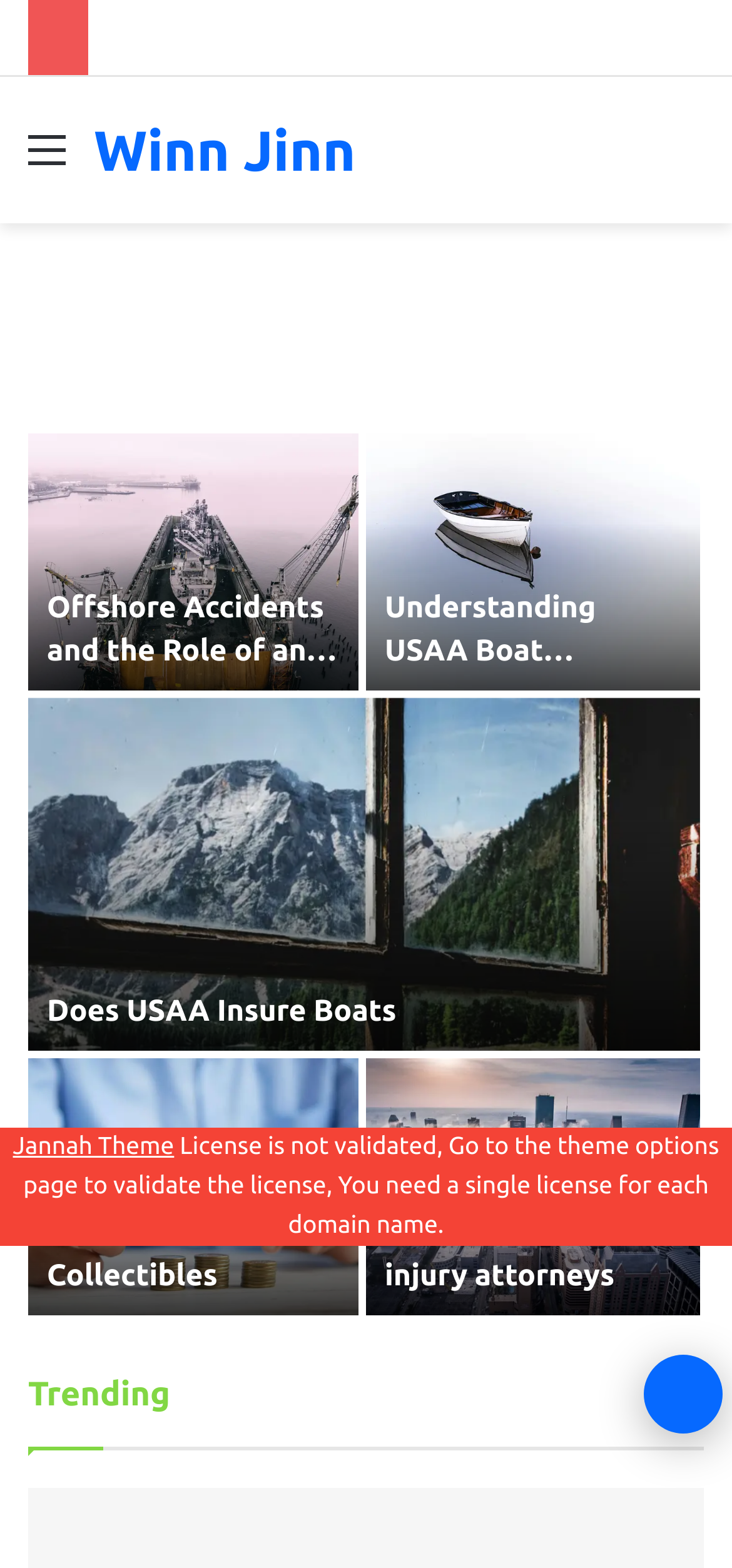Identify the bounding box coordinates necessary to click and complete the given instruction: "Go to Menu".

[0.038, 0.078, 0.09, 0.132]